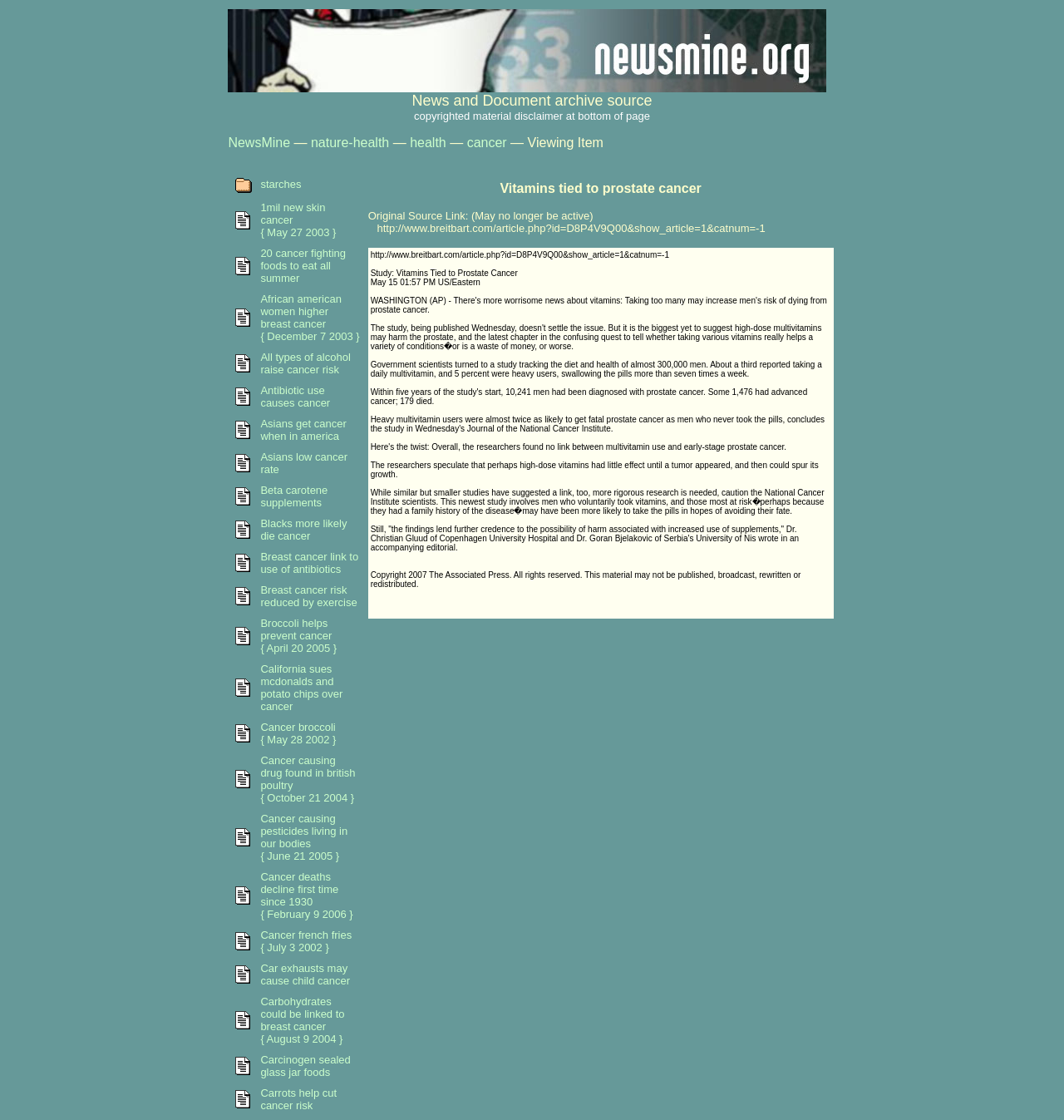Locate the bounding box coordinates of the element's region that should be clicked to carry out the following instruction: "View the 'starches' link". The coordinates need to be four float numbers between 0 and 1, i.e., [left, top, right, bottom].

[0.245, 0.157, 0.283, 0.17]